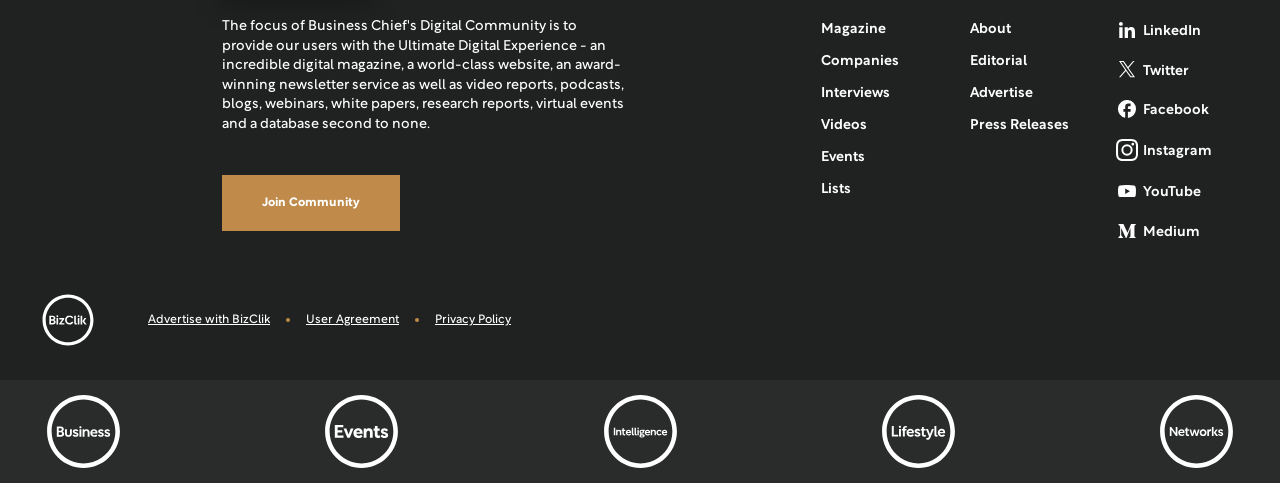Determine the bounding box for the UI element described here: "Advertise with BizClik".

[0.116, 0.645, 0.211, 0.68]